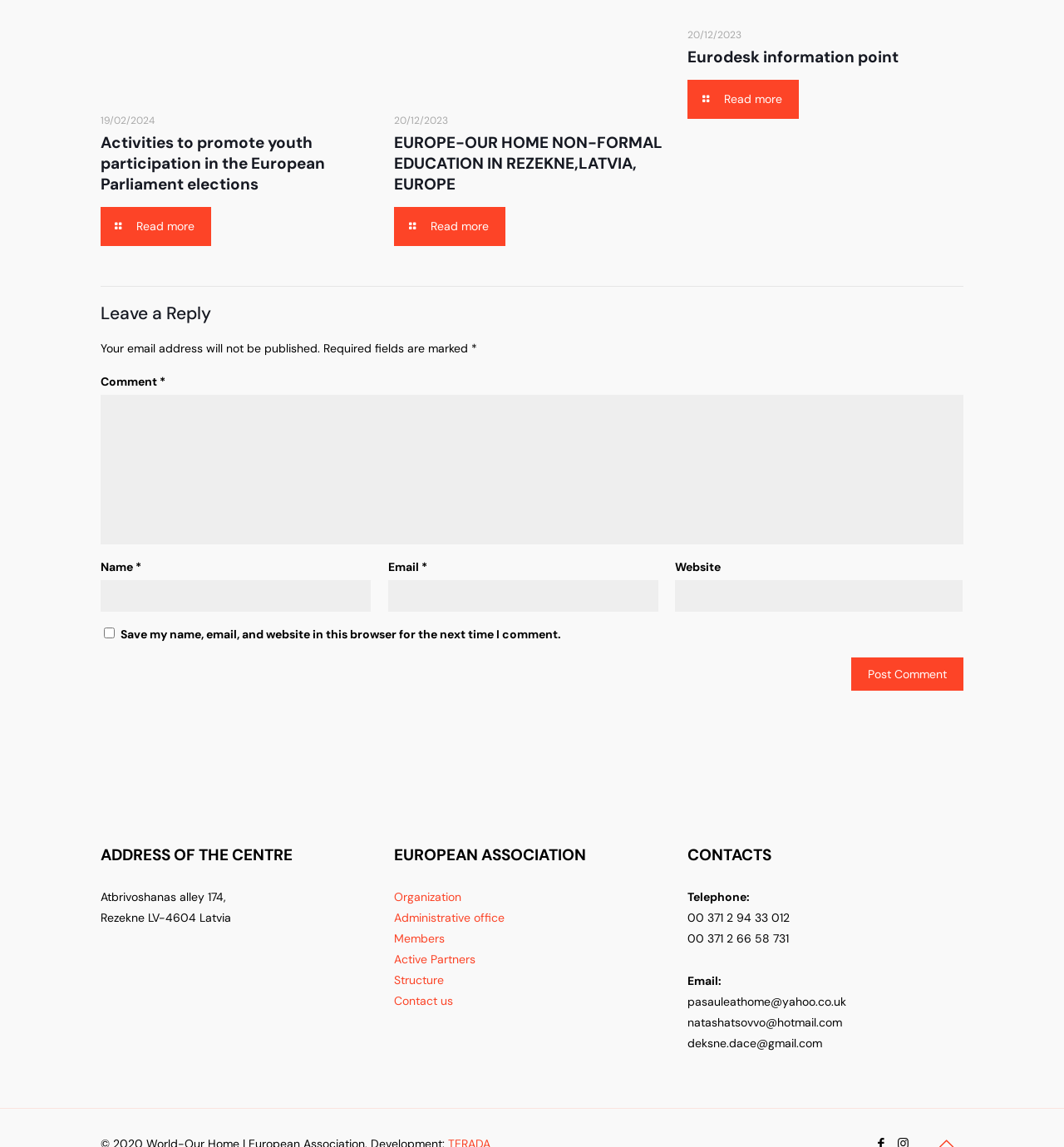How many textboxes are there in the comment section?
Answer with a single word or phrase, using the screenshot for reference.

4